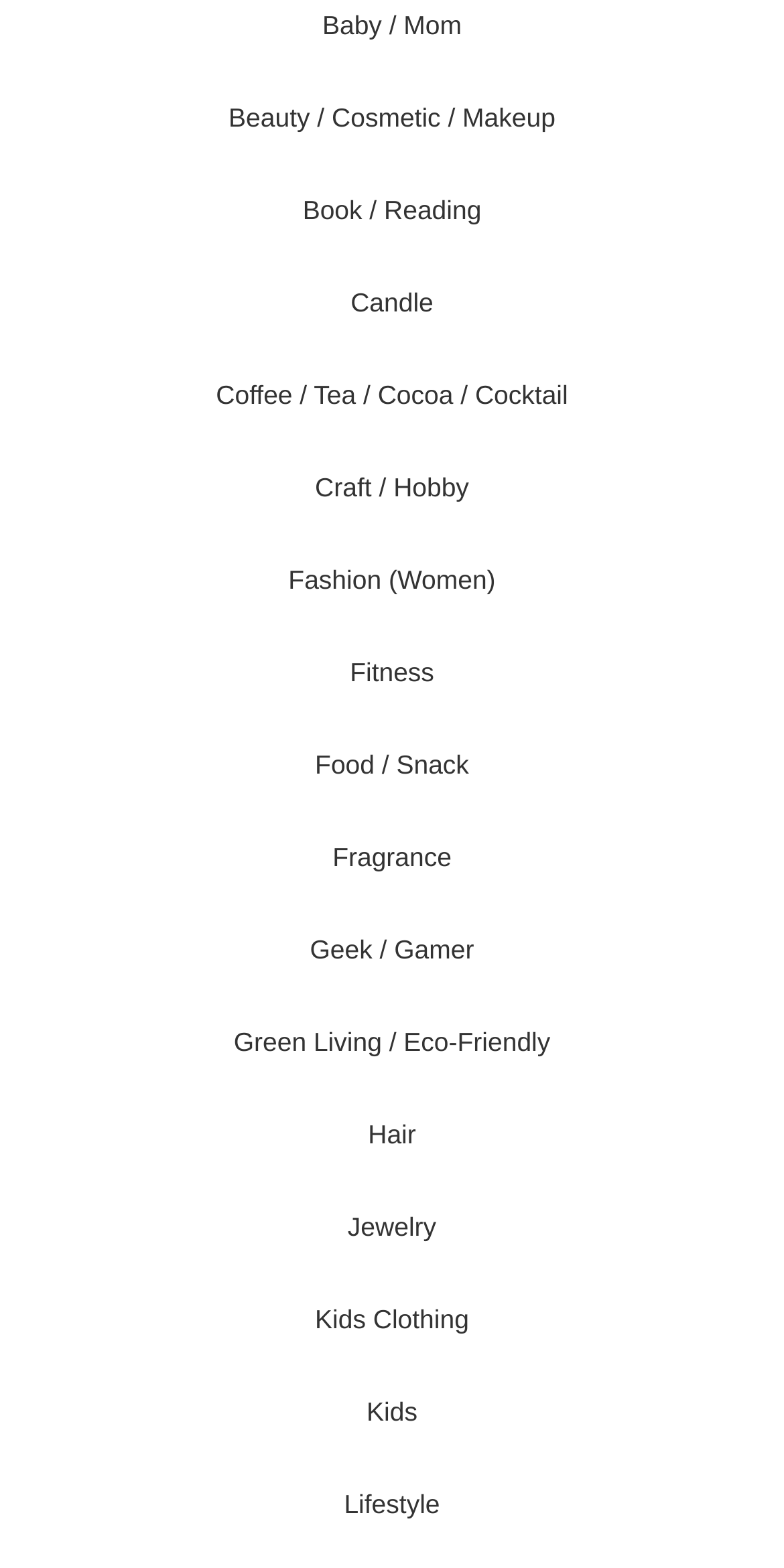Given the webpage screenshot and the description, determine the bounding box coordinates (top-left x, top-left y, bottom-right x, bottom-right y) that define the location of the UI element matching this description: Fashion (Women)

[0.368, 0.36, 0.632, 0.379]